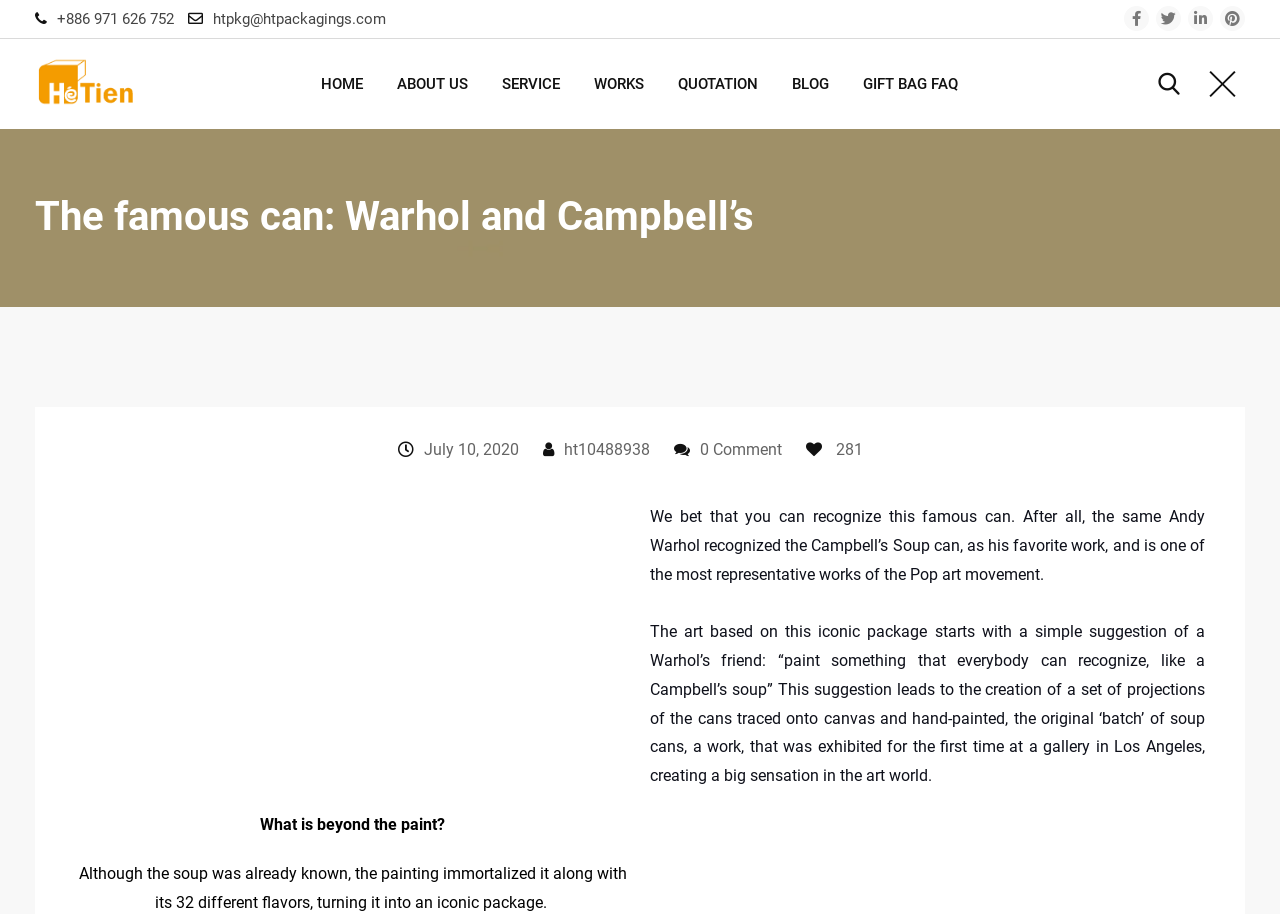What is the date of the blog post?
Please provide a single word or phrase answer based on the image.

July 10, 2020